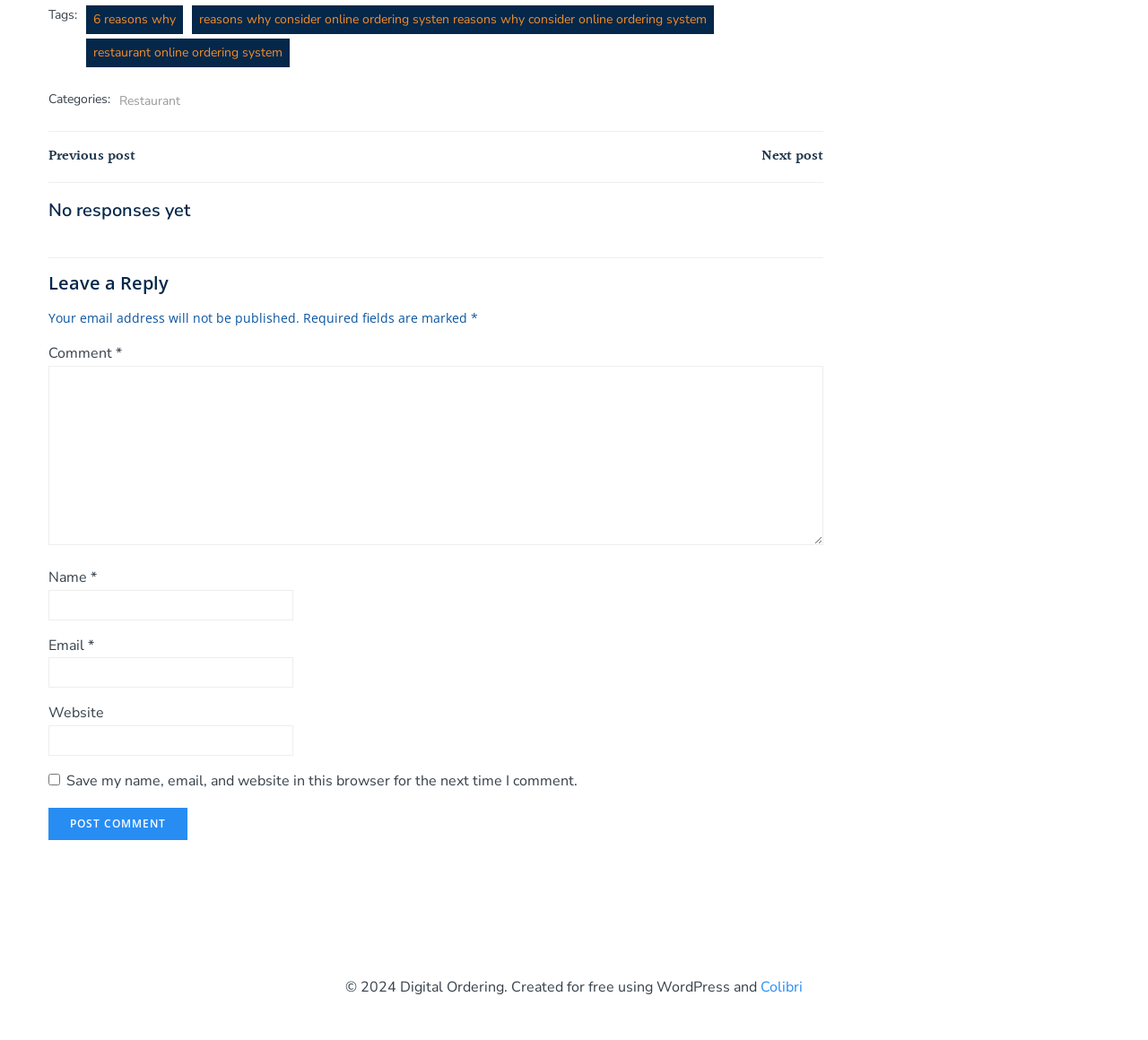Use a single word or phrase to answer the question:
How many textboxes are there in the comment section?

4